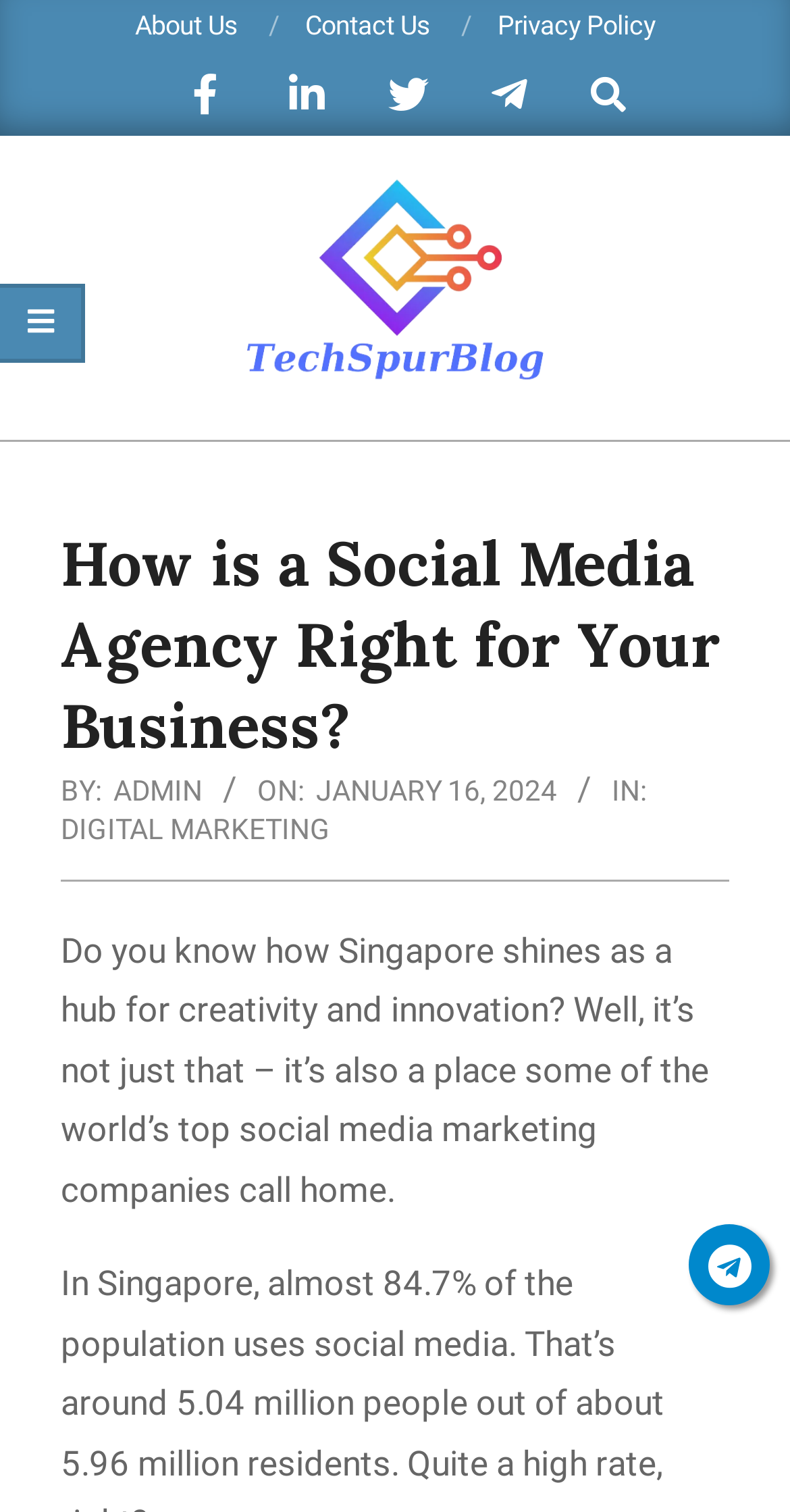Locate the bounding box coordinates of the item that should be clicked to fulfill the instruction: "Click the About Us link".

[0.171, 0.007, 0.301, 0.027]